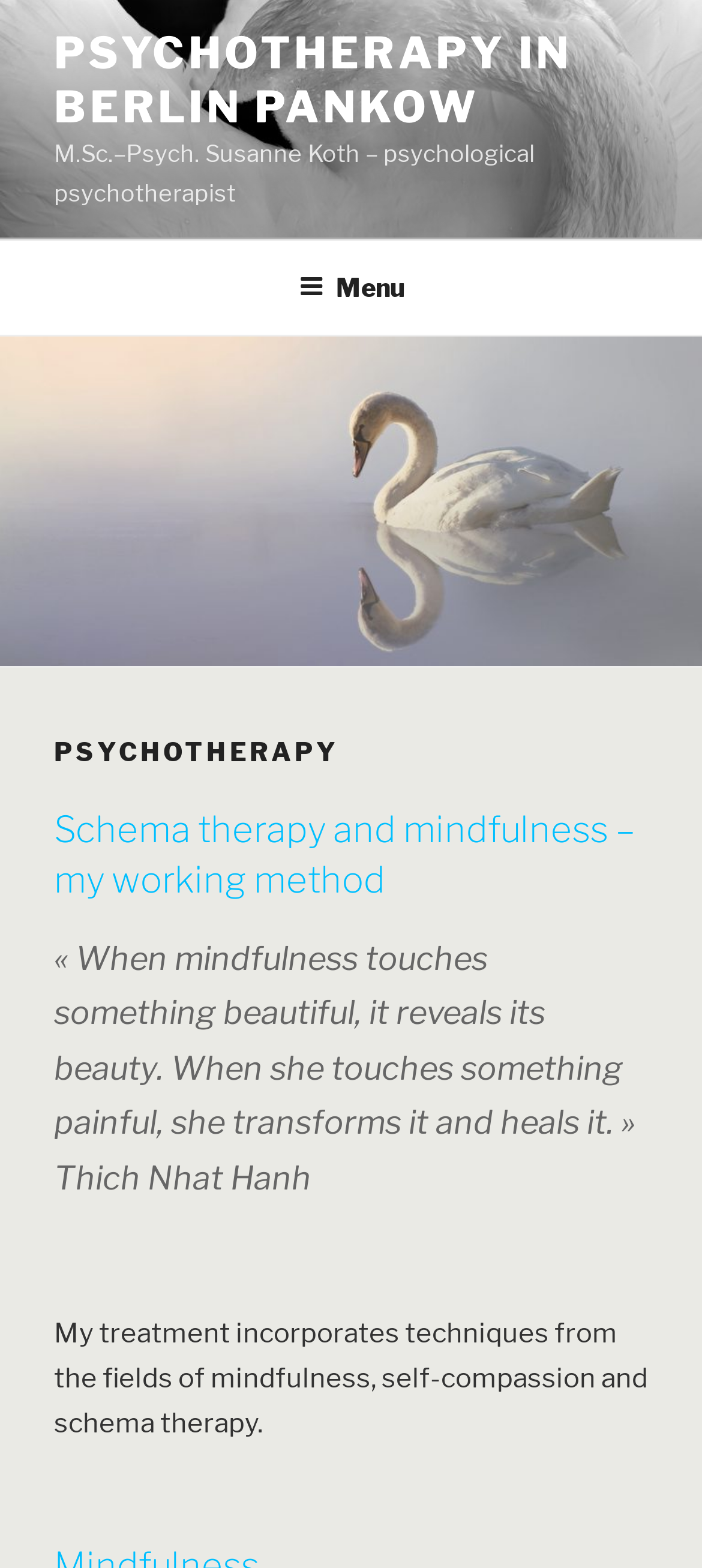Produce an extensive caption that describes everything on the webpage.

The webpage is about Susanne Koth, a psychological psychotherapist based in Berlin Pankow. At the top of the page, there is a large image that spans the entire width, depicting a swan hiding, which is related to psychotherapy, behavioral therapy, schema therapy, depression, burnout, anxiety, phobia, and stress.

Below the image, there is a prominent link "PSYCHOTHERAPY IN BERLIN PANKOW" and a brief introduction to Susanne Koth, a psychological psychotherapist with a Master's degree. To the right of this section, there is a top menu navigation bar with a "Menu" button.

Further down, there is another large image that takes up the full width of the page, showing a swan looking at its reflection in the water, related to schema therapy, mindfulness, and self-compassion. Above this image, there is a header section with two headings: "PSYCHOTHERAPY" and "Schema therapy and mindfulness – my working method".

Below the headings, there is a blockquote with a quote from Thich Nhat Hanh, which talks about the transformative power of mindfulness. The quote is attributed to the author at the bottom. Following the blockquote, there is a paragraph of text that summarizes Susanne Koth's treatment approach, which incorporates techniques from mindfulness, self-compassion, and schema therapy.